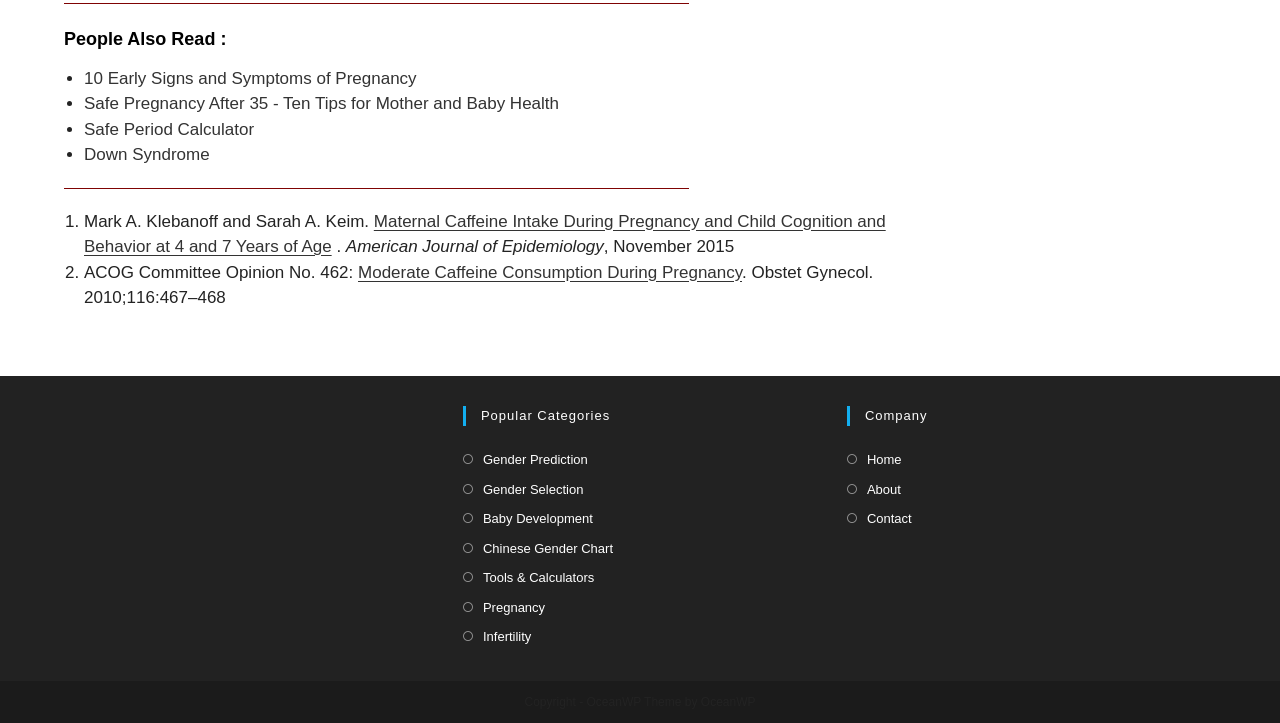Please answer the following question using a single word or phrase: 
What is the name of the theme used by the website?

OceanWP Theme